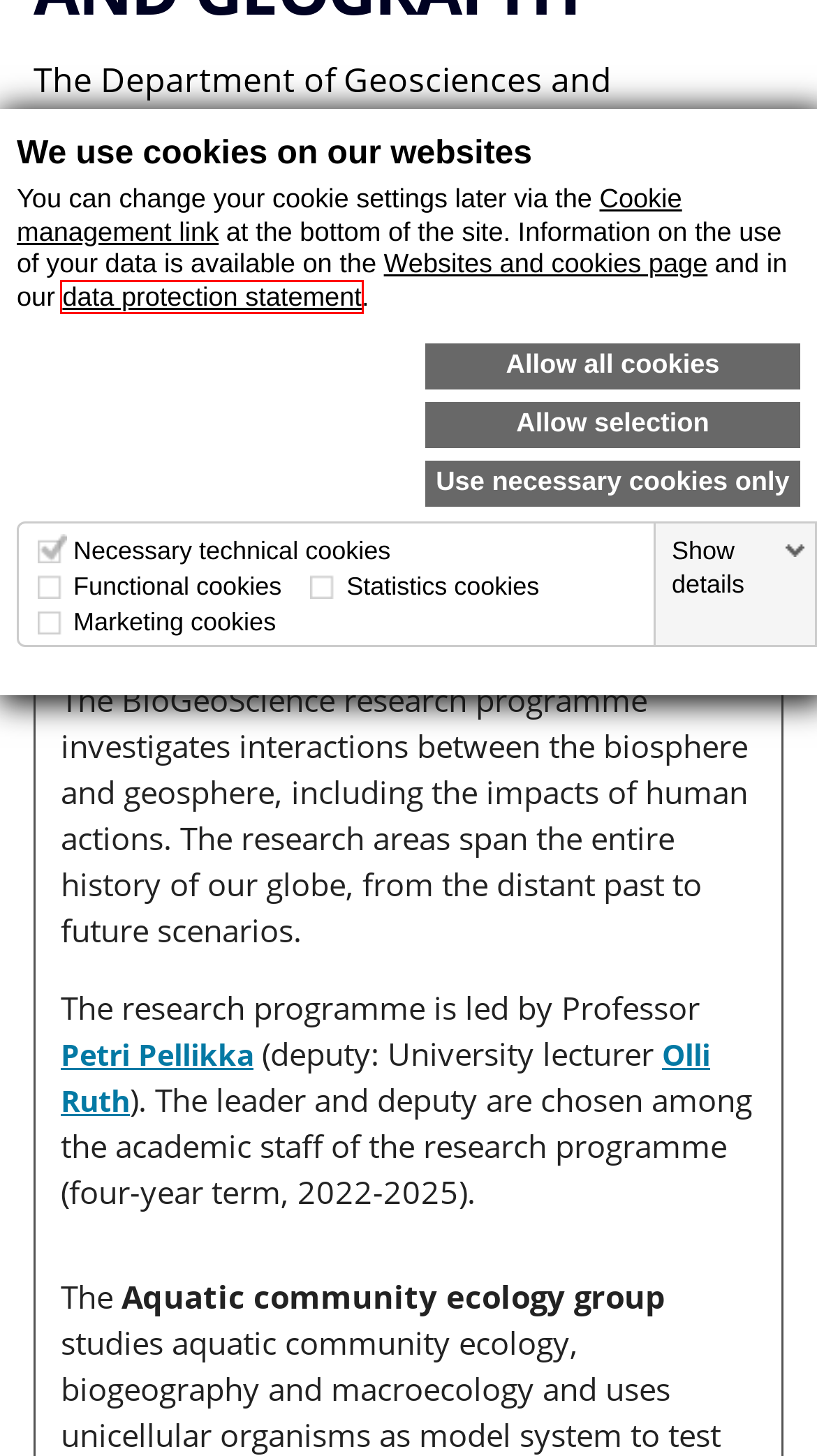Consider the screenshot of a webpage with a red bounding box around an element. Select the webpage description that best corresponds to the new page after clicking the element inside the red bounding box. Here are the candidates:
A. Data protection | University of Helsinki
B. Data Science and Evolution | University of Helsinki
C. People finder | University of Helsinki
D. Björn Kröger
     — University of Helsinki
E. Indrė Žliobaitė
     — University of Helsinki
F. Cookie management on the University of Helsinki websites | University of Helsinki
G. Aquatic Community Ecology Group | Soininen Lab
H. Earth Change Observation Laboratory | University of Helsinki

A